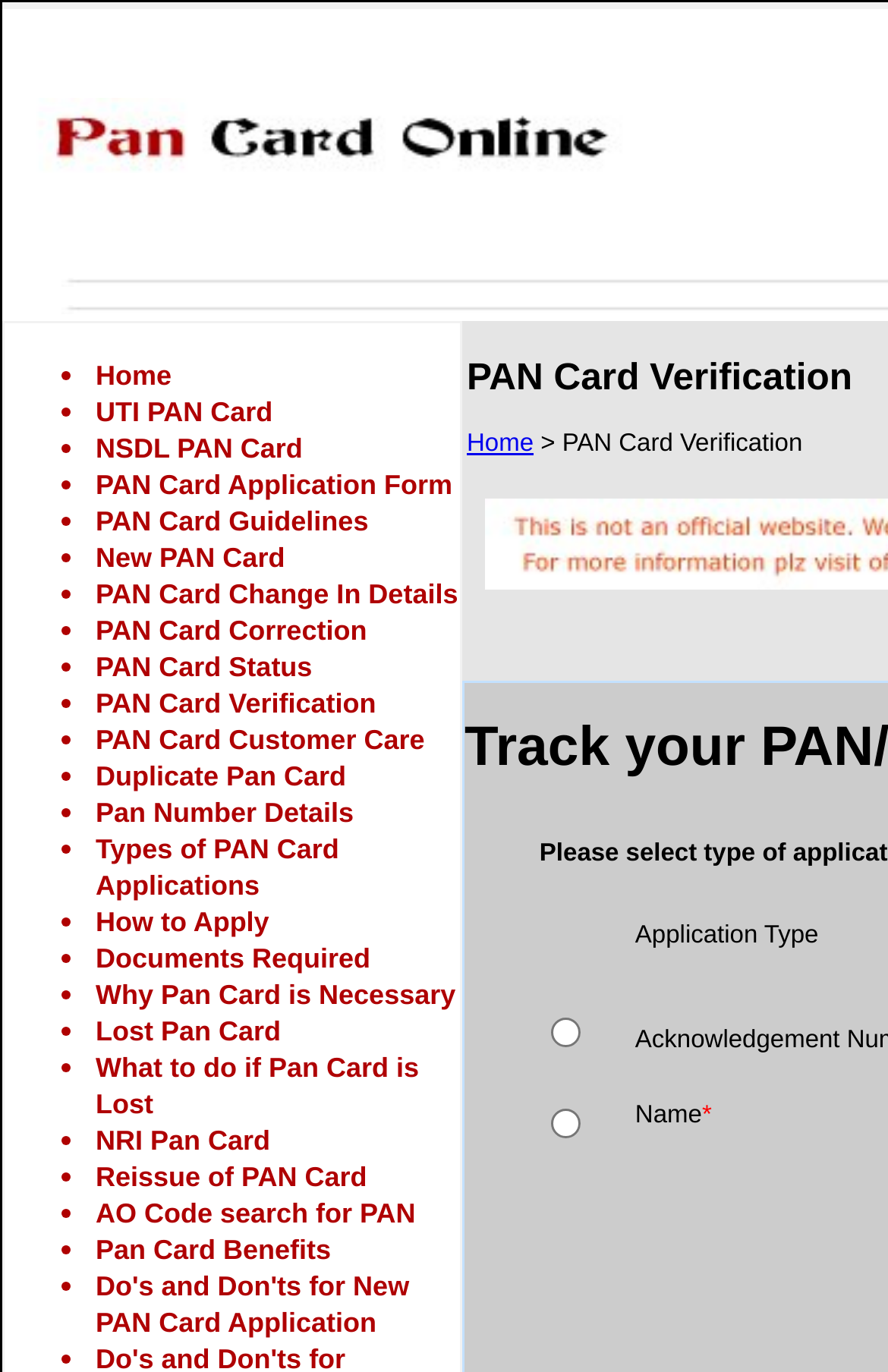Please find the bounding box coordinates of the clickable region needed to complete the following instruction: "Open the 'Downtown Manhattan' accordion". The bounding box coordinates must consist of four float numbers between 0 and 1, i.e., [left, top, right, bottom].

None